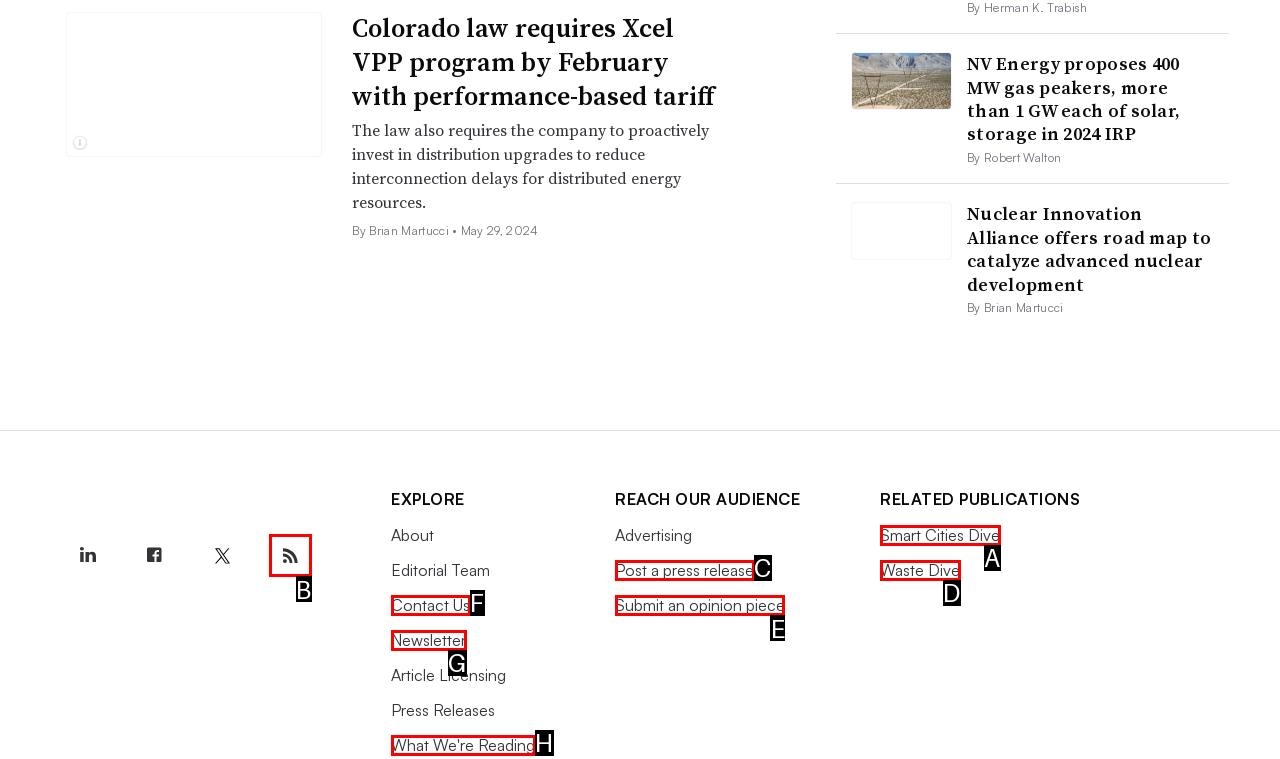Pick the right letter to click to achieve the task: Submit an opinion piece
Answer with the letter of the correct option directly.

E